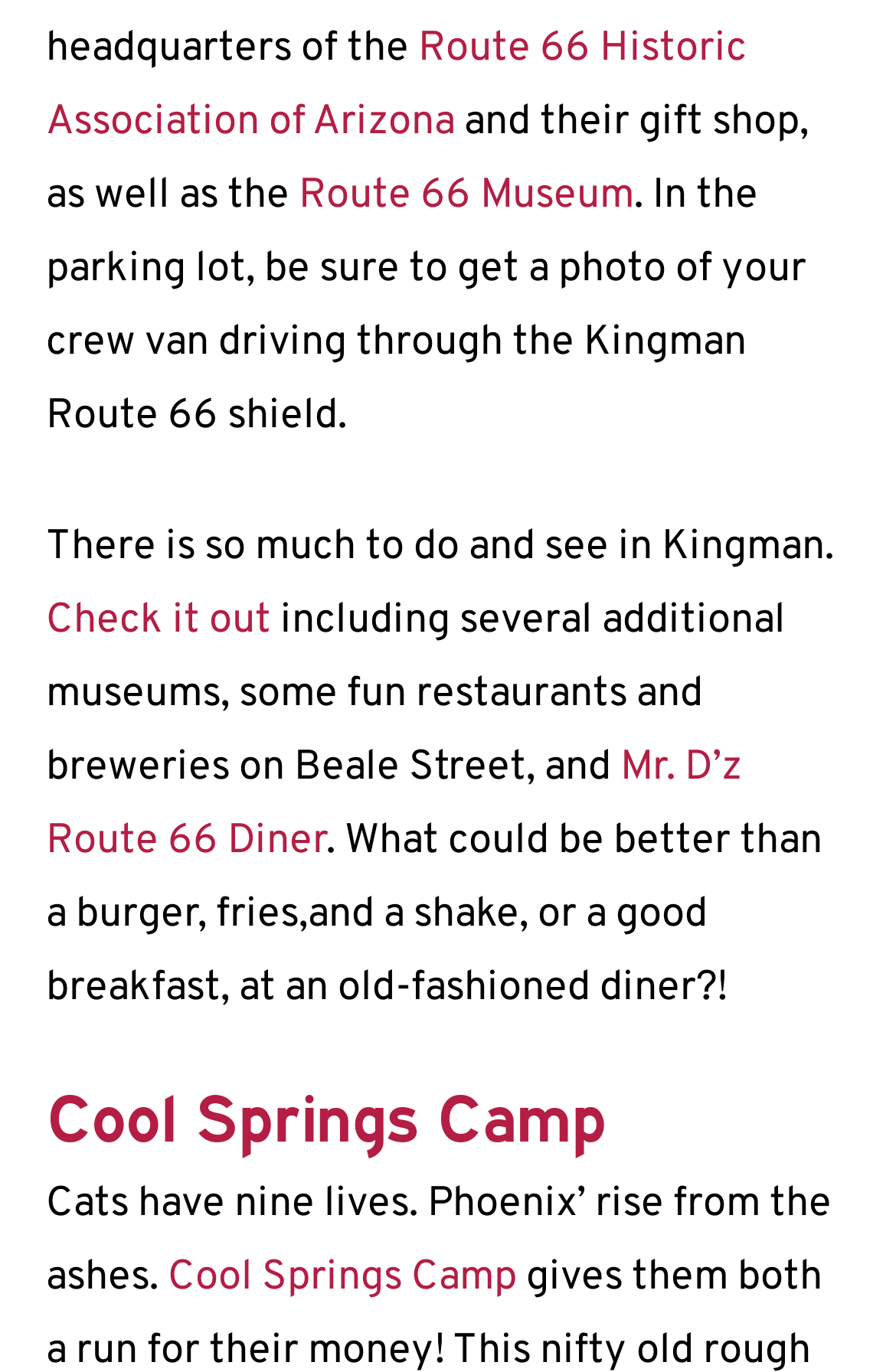Bounding box coordinates are specified in the format (top-left x, top-left y, bottom-right x, bottom-right y). All values are floating point numbers bounded between 0 and 1. Please provide the bounding box coordinate of the region this sentence describes: Mr. D’z Route 66 Diner

[0.051, 0.541, 0.828, 0.633]